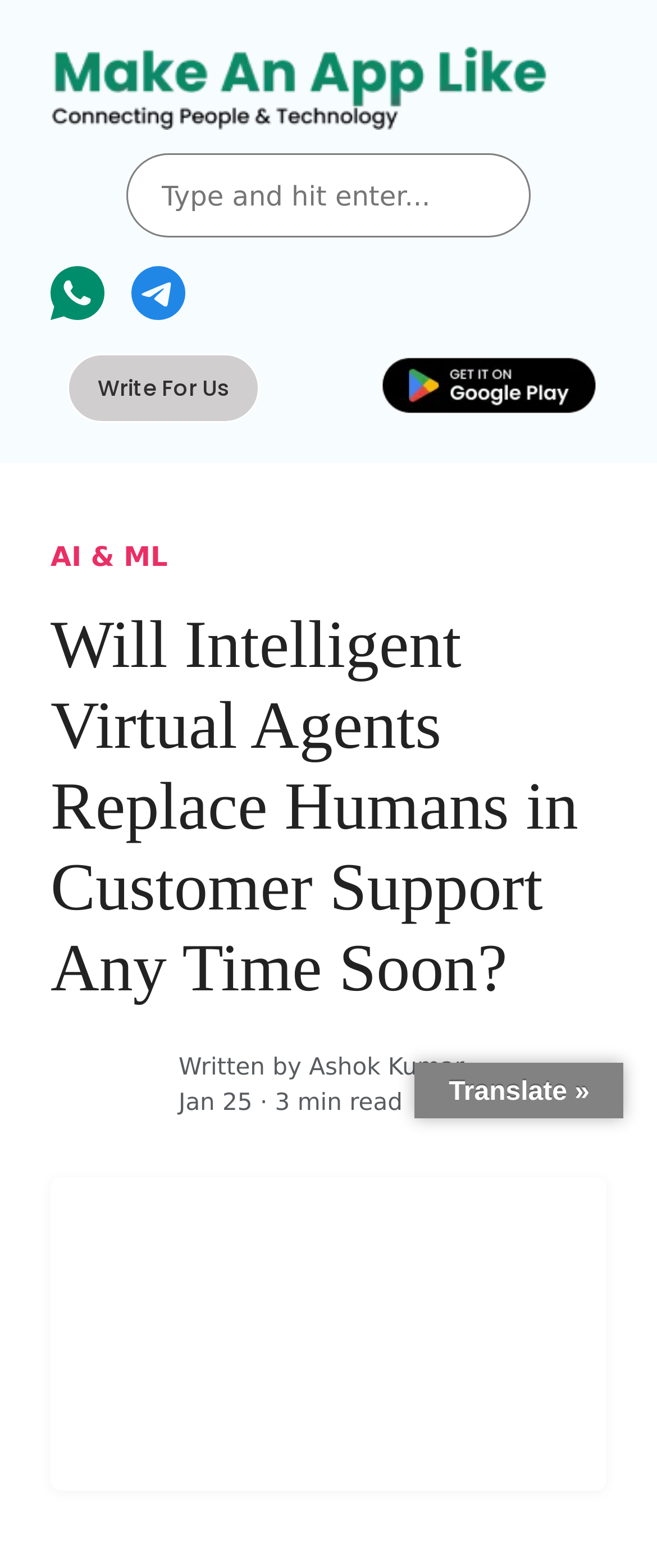Please mark the bounding box coordinates of the area that should be clicked to carry out the instruction: "Read the article 'Relentless Drive, Uncompromising Standards’: Baron’s Rallying Cry for Musk’s Pay'".

None